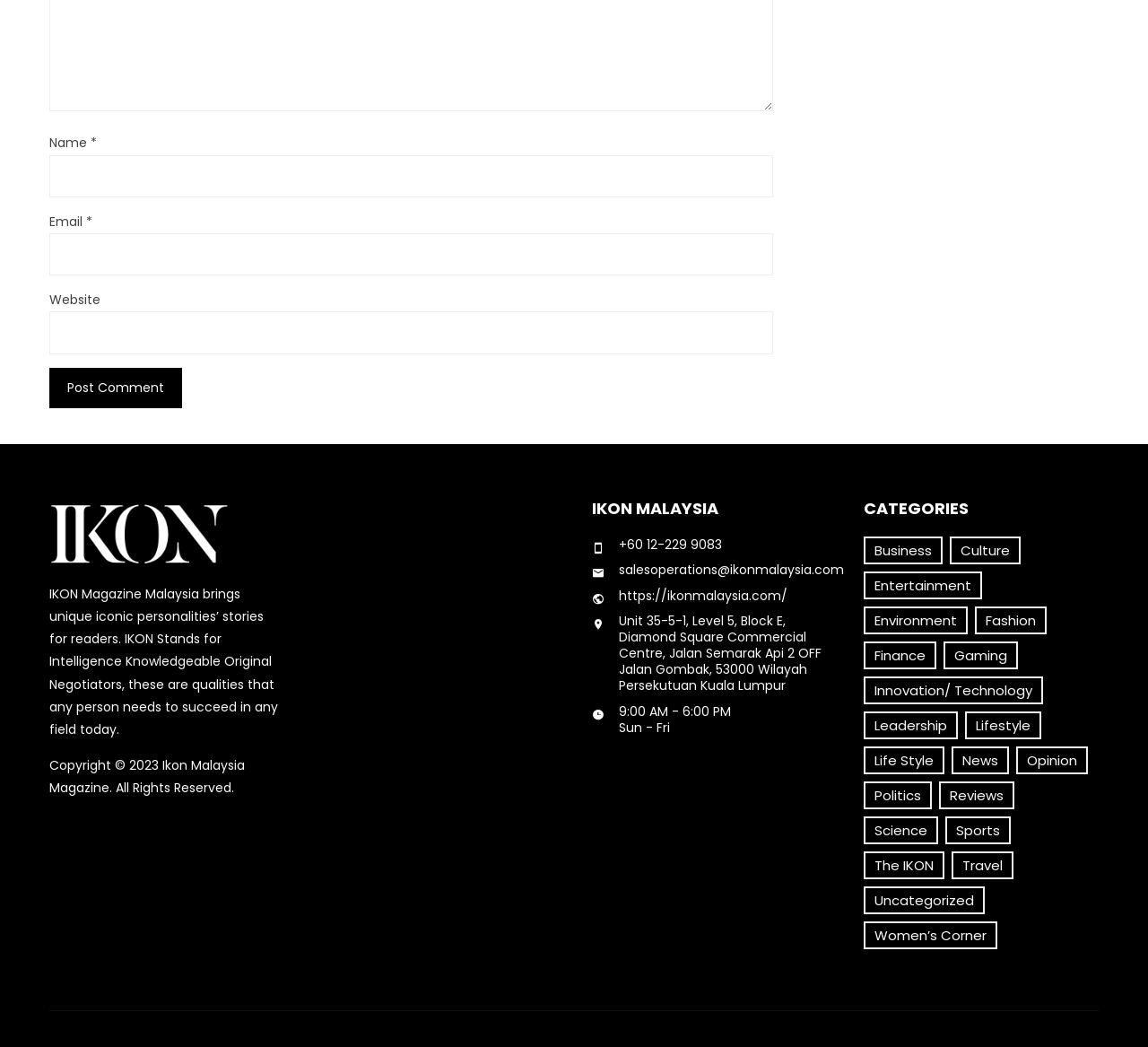Given the description of the UI element: "Travel", predict the bounding box coordinates in the form of [left, top, right, bottom], with each value being a float between 0 and 1.

[0.829, 0.813, 0.882, 0.84]